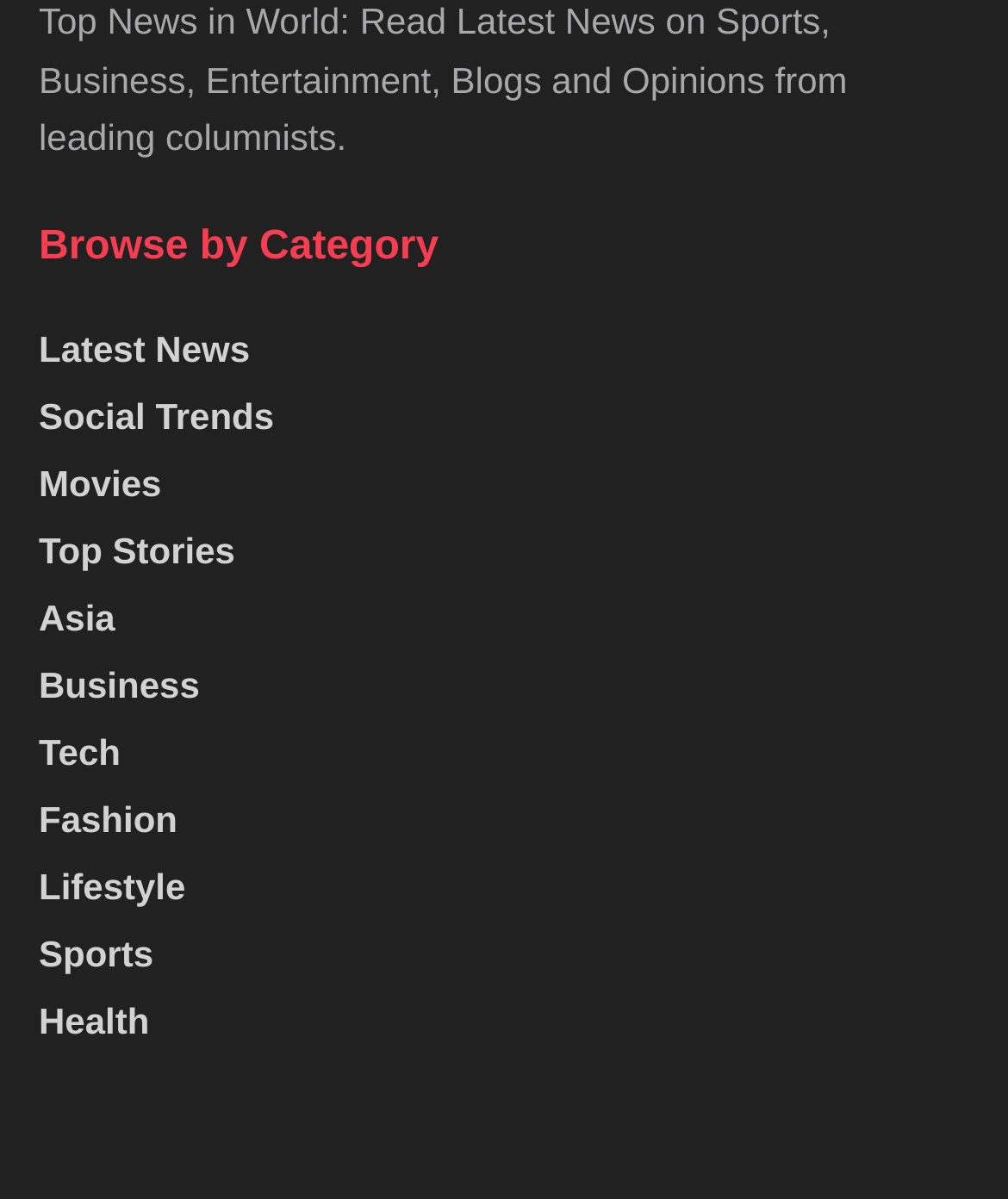Identify the bounding box coordinates for the UI element described as: "Top Stories".

[0.038, 0.442, 0.233, 0.476]